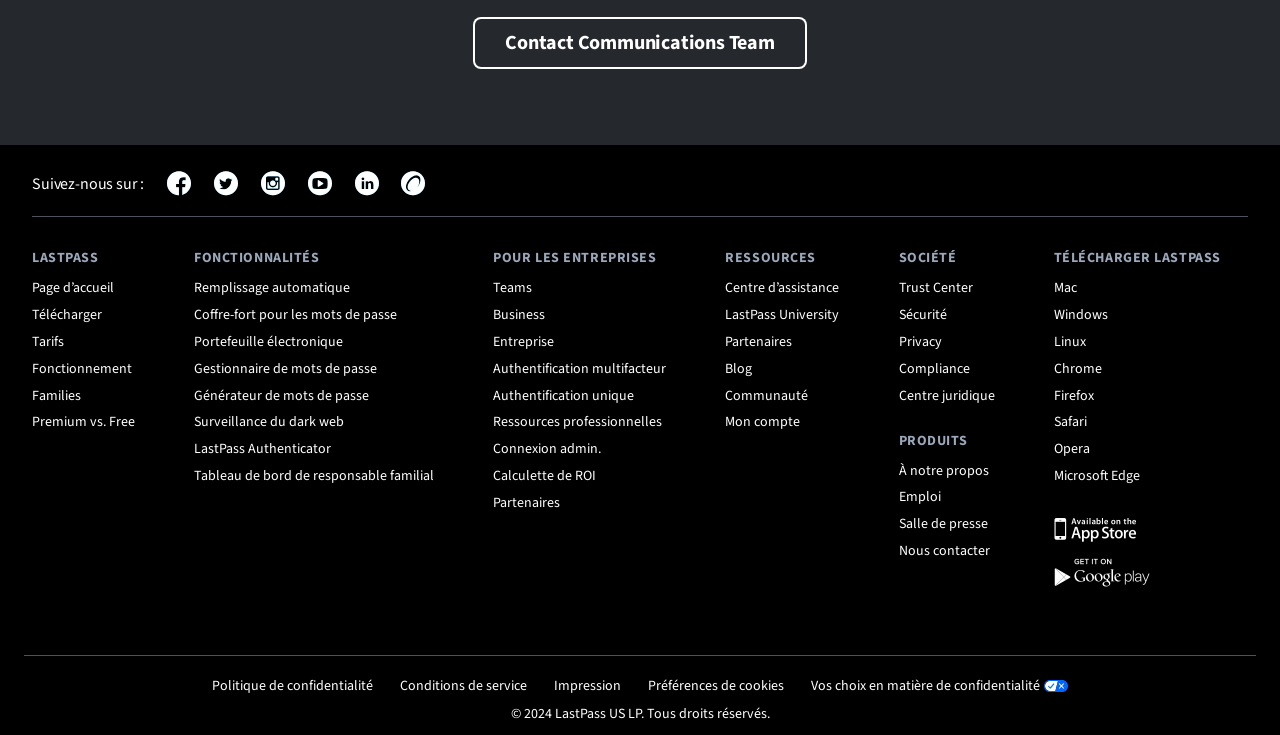Please identify the bounding box coordinates of the element's region that should be clicked to execute the following instruction: "View the Trust Center". The bounding box coordinates must be four float numbers between 0 and 1, i.e., [left, top, right, bottom].

[0.702, 0.379, 0.76, 0.406]